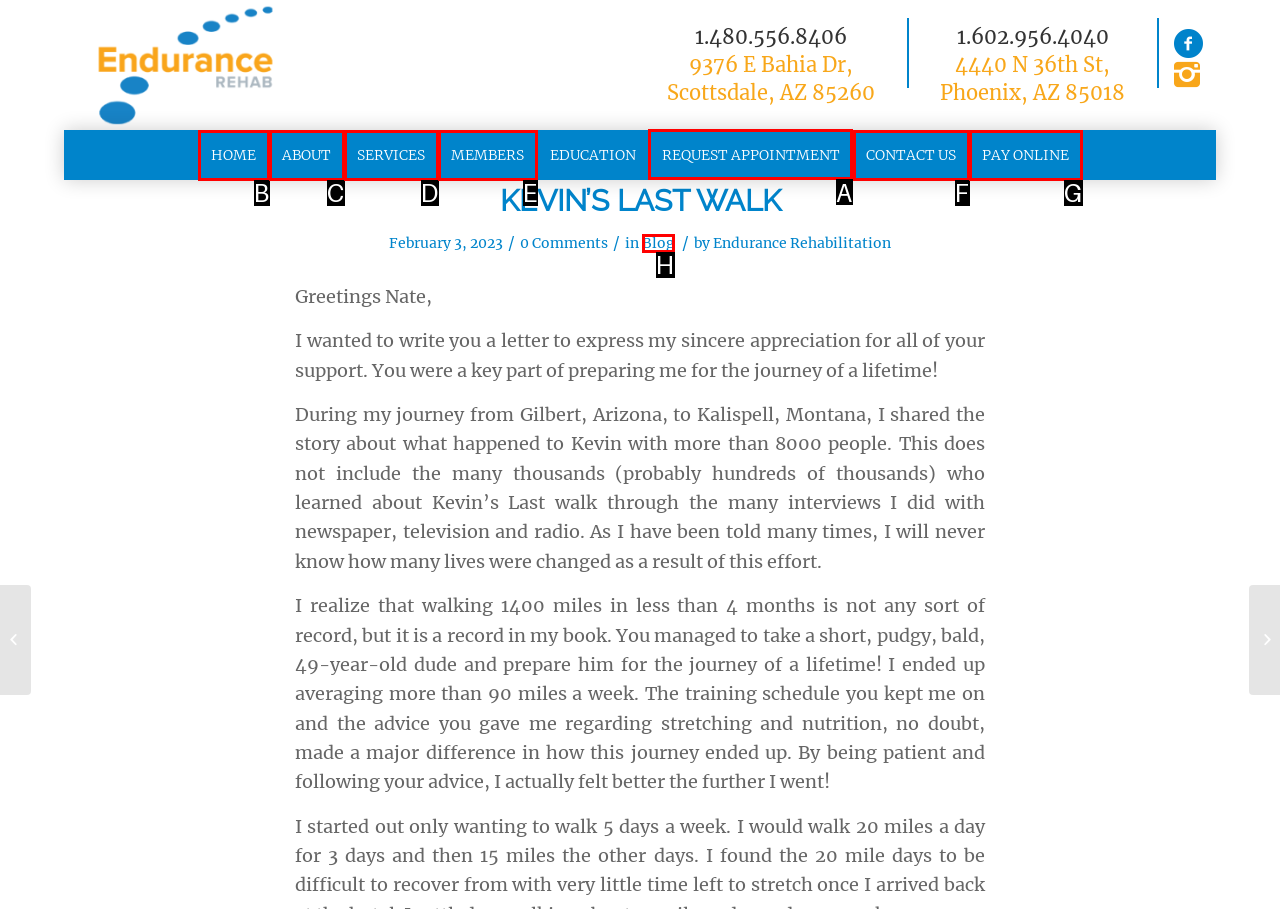Identify the correct letter of the UI element to click for this task: Request an appointment
Respond with the letter from the listed options.

A